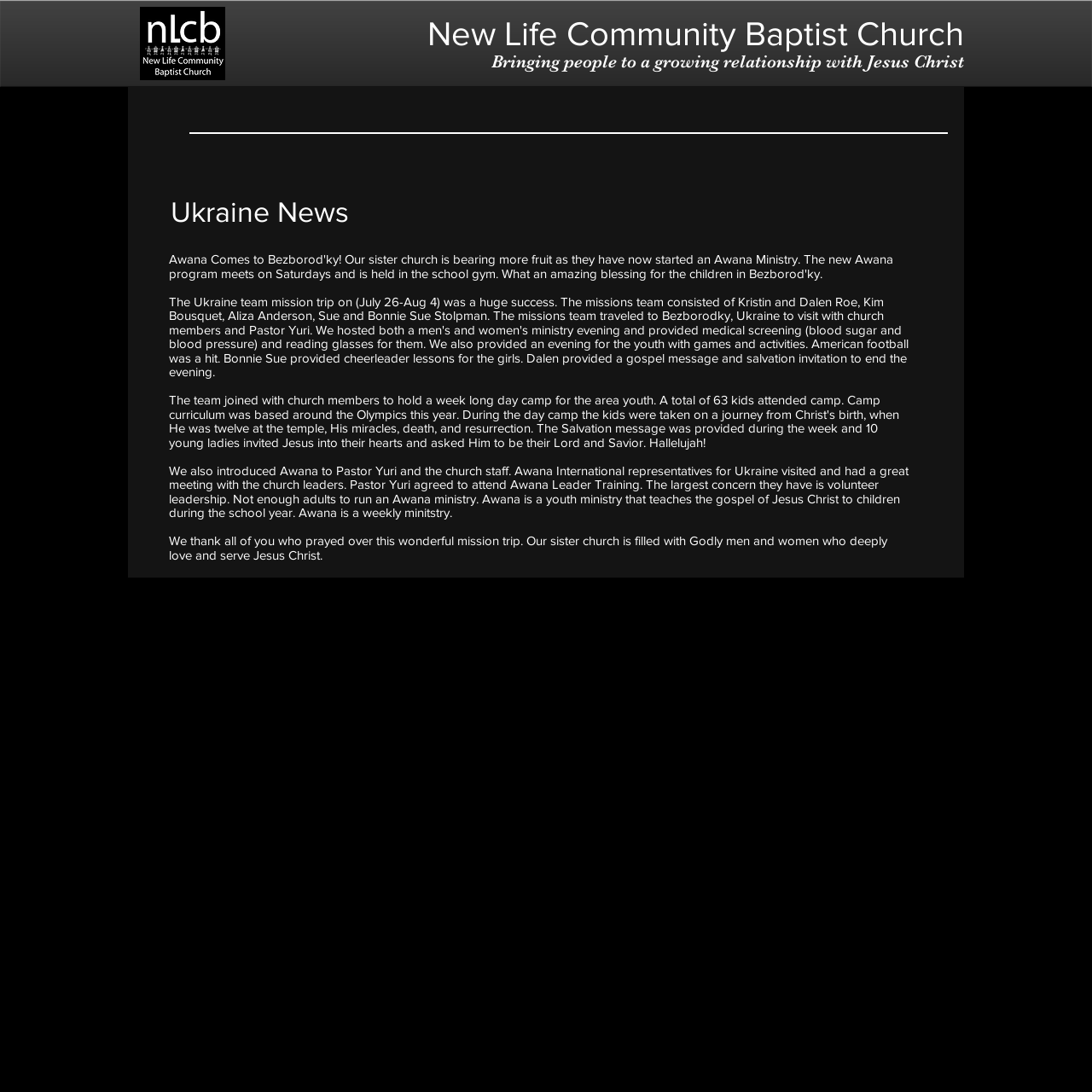Summarize the webpage comprehensively, mentioning all visible components.

The webpage is about Ukraine updates from New Life Community Baptist Church. At the top, there is a link on the left side, and the church's name "New Life Community Baptist Church" is displayed prominently in the center, with a subtitle "Bringing people to a growing relationship with Jesus Christ" below it.

The main content area is divided into two sections. The top section has a heading "Ukraine News" on the left side. Below this heading, there is a paragraph of text that describes the church's mission trip to Ukraine, including introducing Awana to Pastor Yuri and the church staff, and the challenges they face in finding volunteer leadership for the Awana ministry.

Below this paragraph, there is another paragraph of text that expresses gratitude to those who prayed for the mission trip, describing the sister church as being filled with Godly men and women who deeply love and serve Jesus Christ. This section takes up most of the main content area.